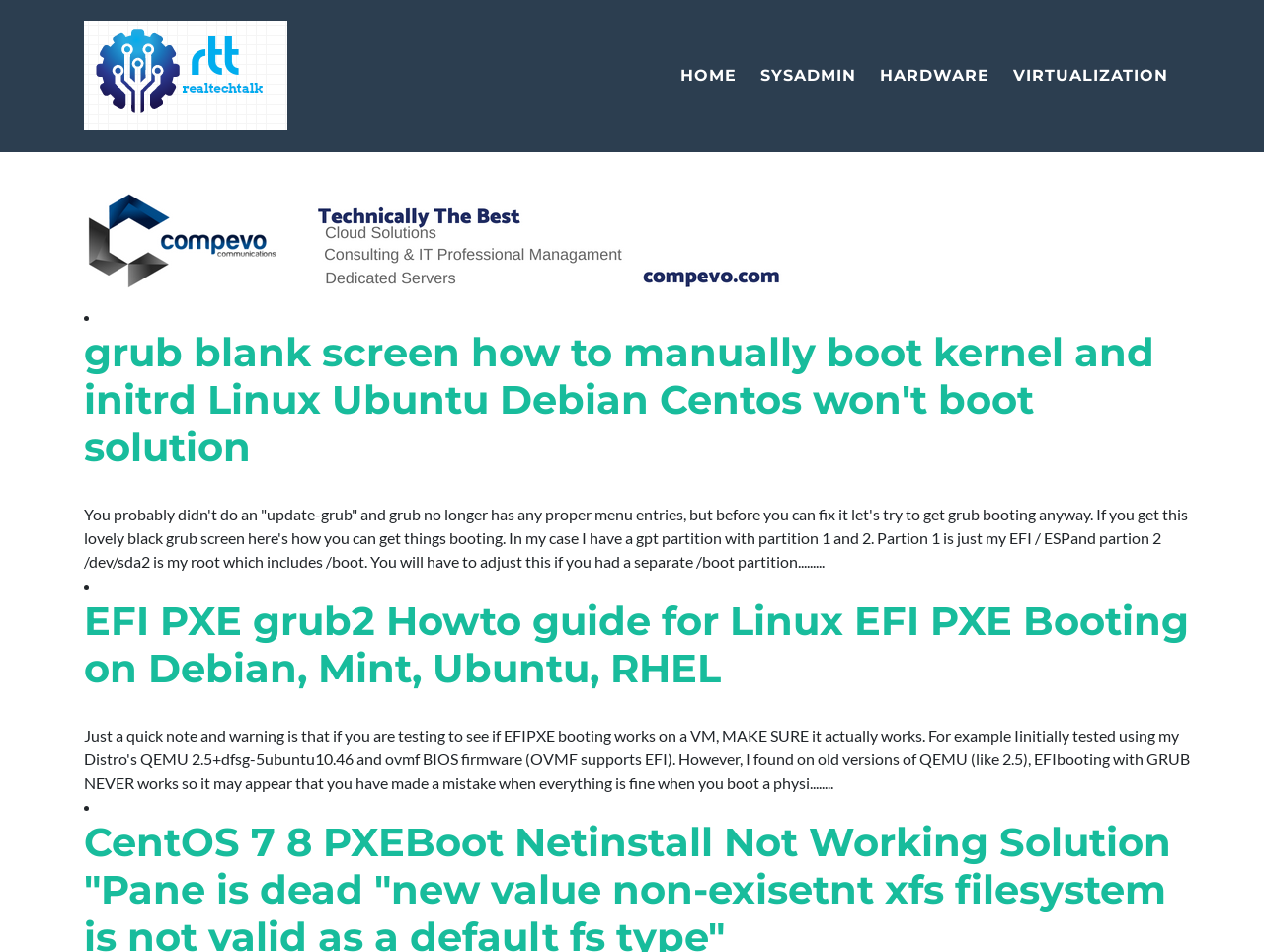Please answer the following query using a single word or phrase: 
How many list markers are there?

3